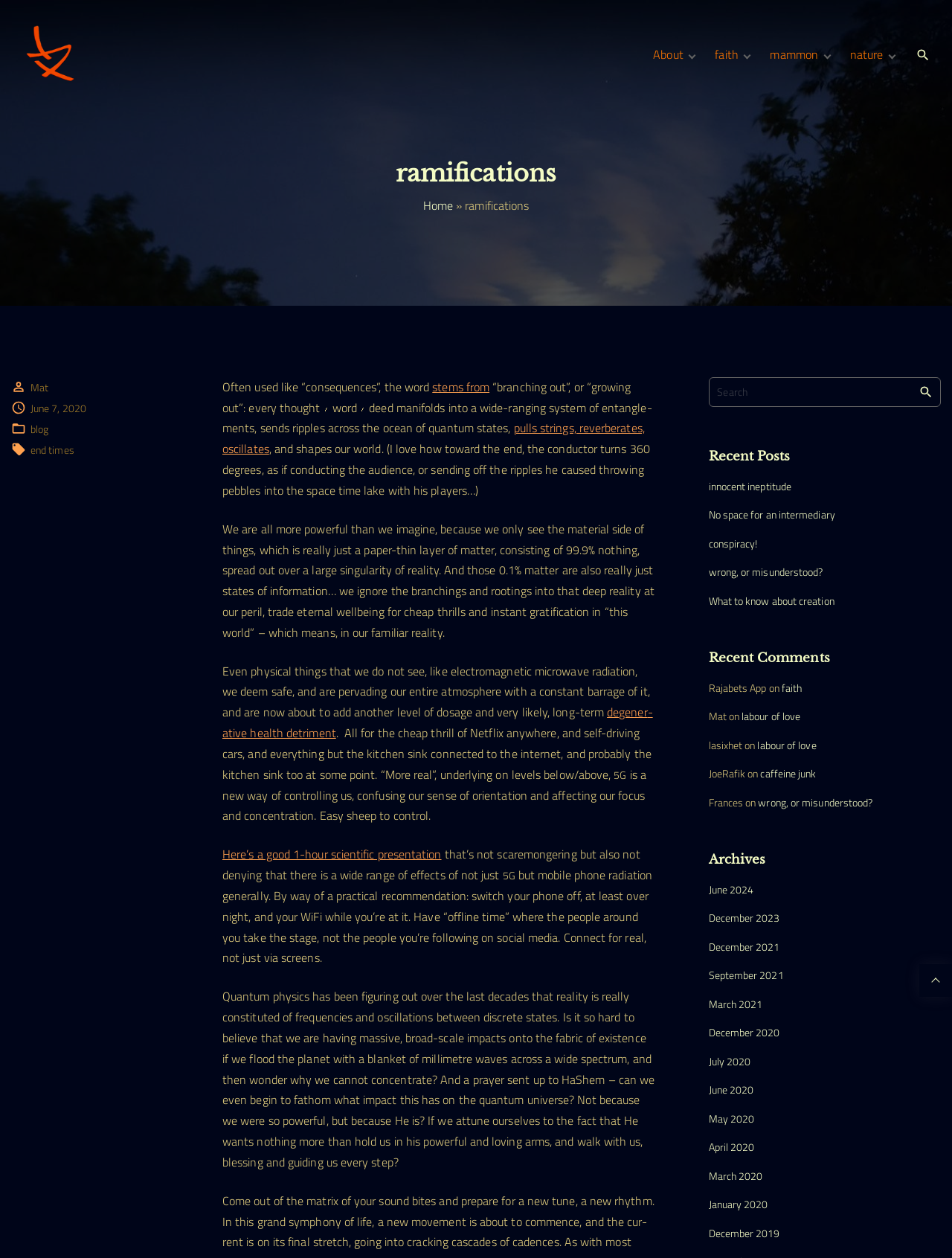Please provide the bounding box coordinates for the element that needs to be clicked to perform the following instruction: "Click the 'Search' button". The coordinates should be given as four float numbers between 0 and 1, i.e., [left, top, right, bottom].

[0.957, 0.3, 0.988, 0.322]